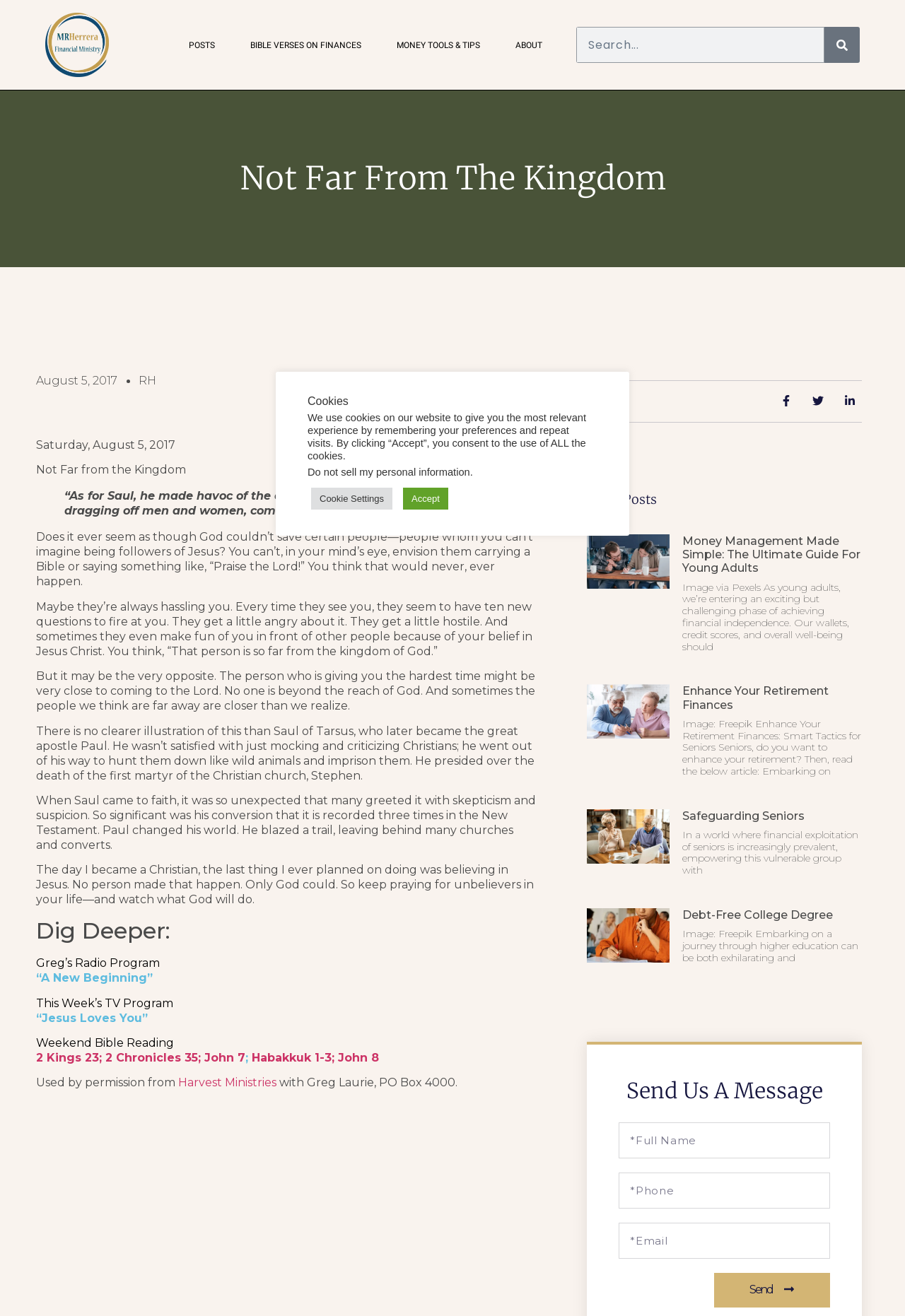What is the topic of the first article under 'More Posts'?
Please use the image to provide an in-depth answer to the question.

The first article under 'More Posts' is titled 'Money Management Made Simple: The Ultimate Guide for Young Adults', which suggests that the topic of the article is money management.